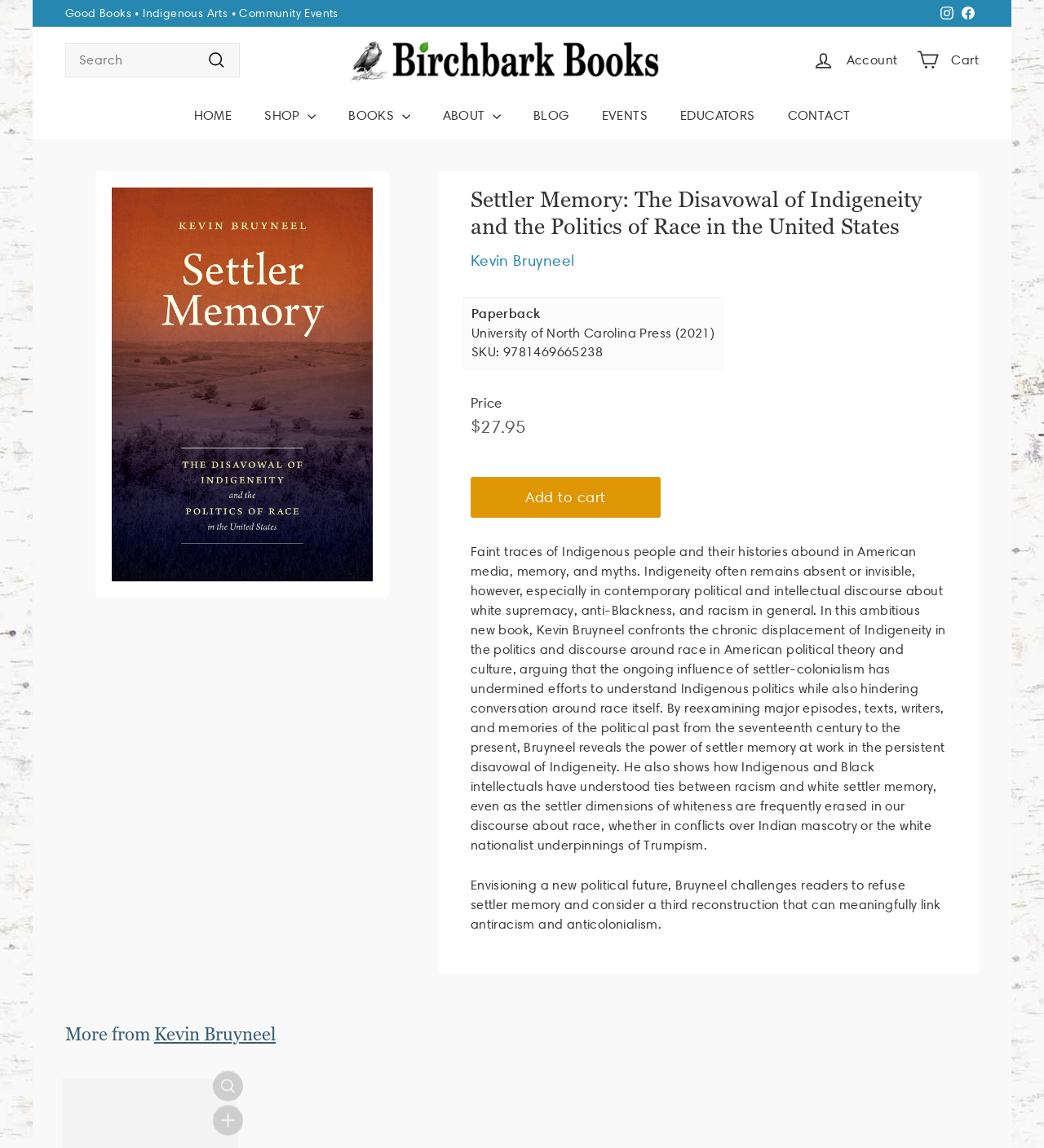What is the publisher of the book?
Refer to the image and offer an in-depth and detailed answer to the question.

The publisher's name can be found in the static text element with the text 'University of North Carolina Press (2021)'.